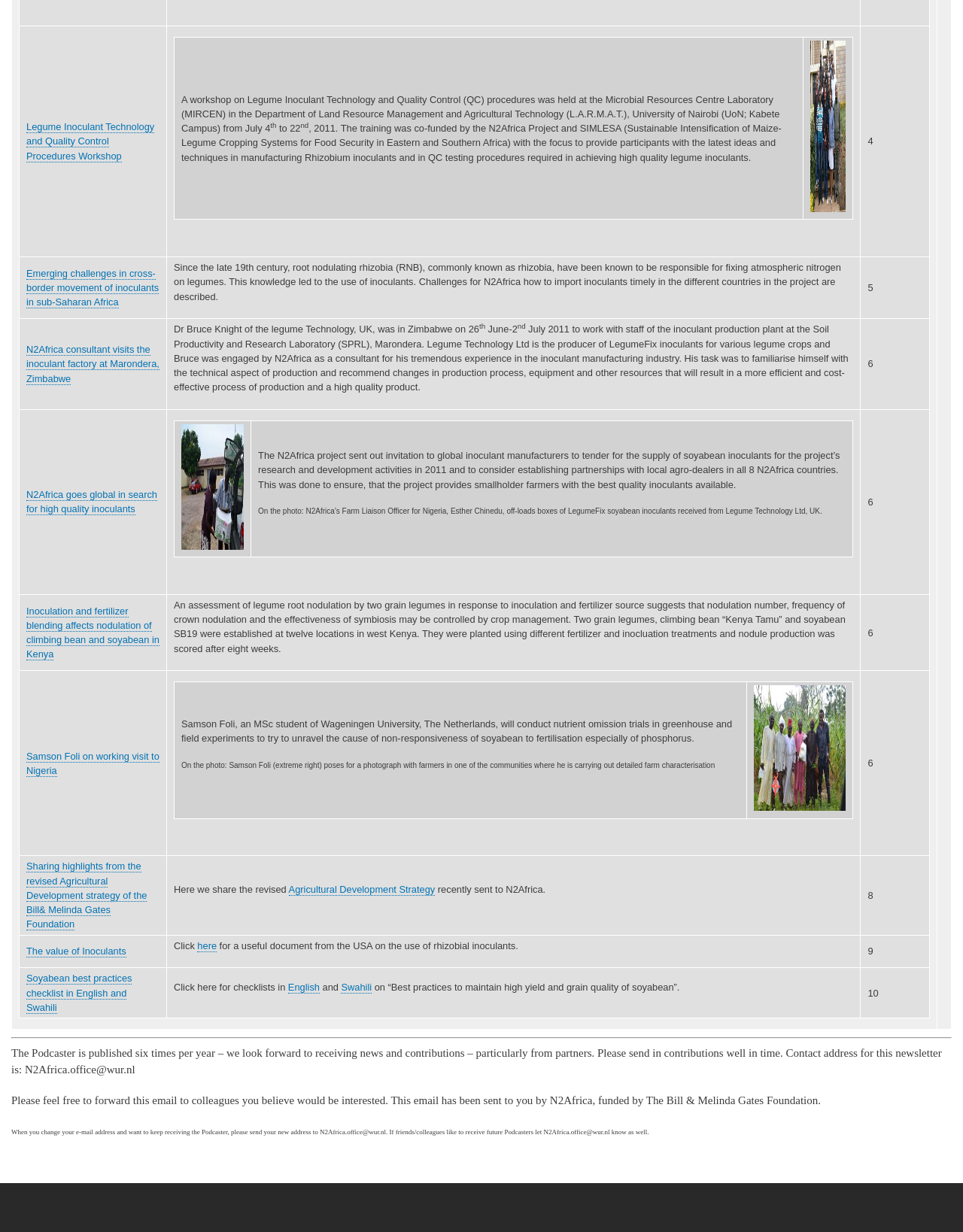Respond to the question below with a single word or phrase:
What is the title of the first article?

Legume Inoculant Technology and Quality Control Procedures Workshop